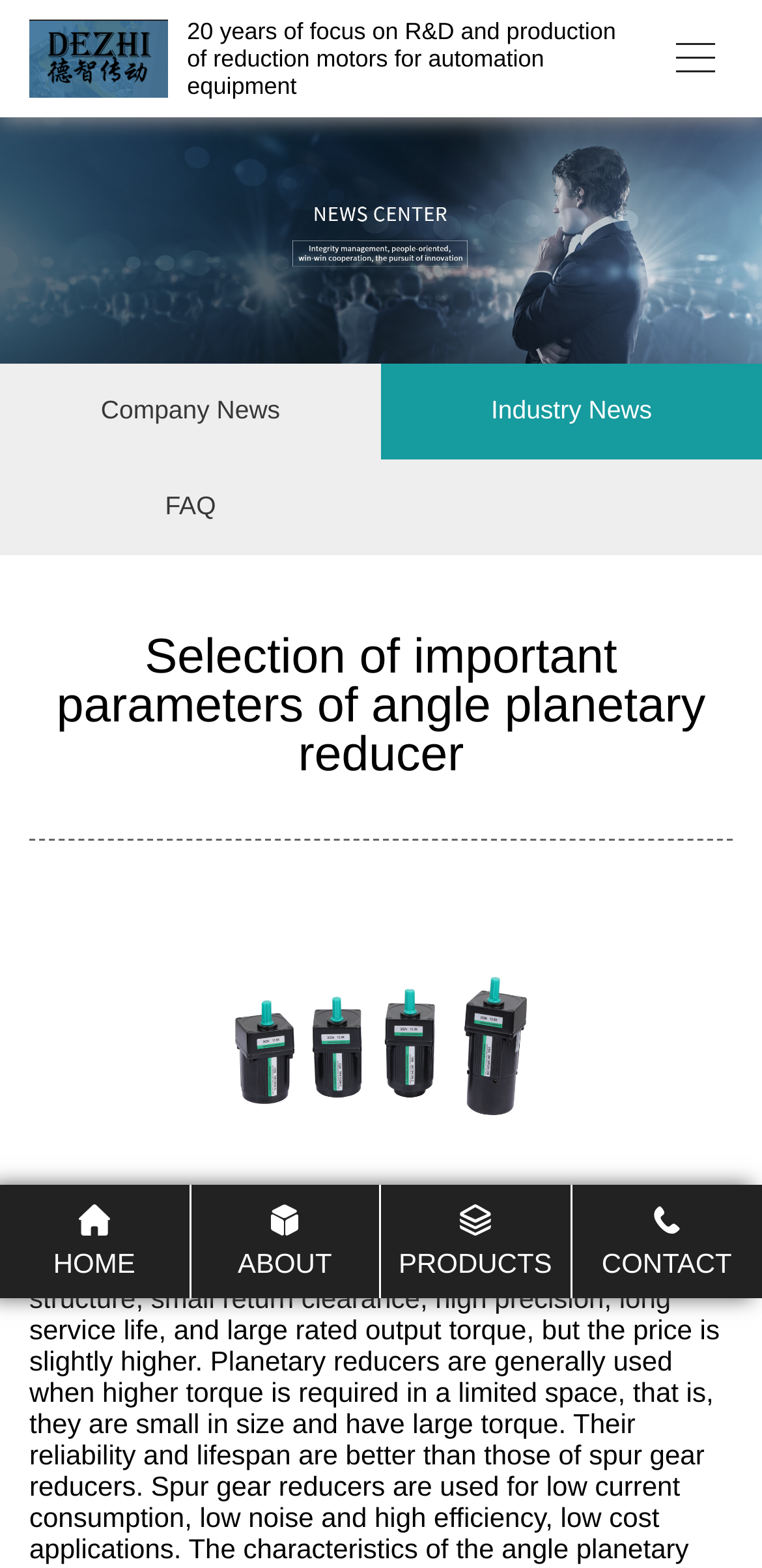Craft a detailed narrative of the webpage's structure and content.

The webpage is about the selection of important parameters of angle planetary reducers, specifically highlighting the product offered by Shenzhen Xincheng Steel Electrical and Mechanical Co., Ltd. 

At the top right corner, there is a button. Below it, on the left side, there is a link to a product page, accompanied by a small image of the product. The link text describes the product as a linear right-angle rod reduction motor, and the image is likely a thumbnail of the product.

On the top left side, there are three links: "Company News", "Industry News", and "FAQ", which are likely navigation links to different sections of the website.

The main content of the webpage is headed by a title "Selection of important parameters of angle planetary reducer", which is located near the top center of the page. Below the title, there is a larger image of an angle planetary reducer, taking up about a quarter of the page width.

At the bottom of the page, there is a navigation menu with four links: "HOME", "ABOUT", "PRODUCTS", and "CONTACT", which are likely the main sections of the website.